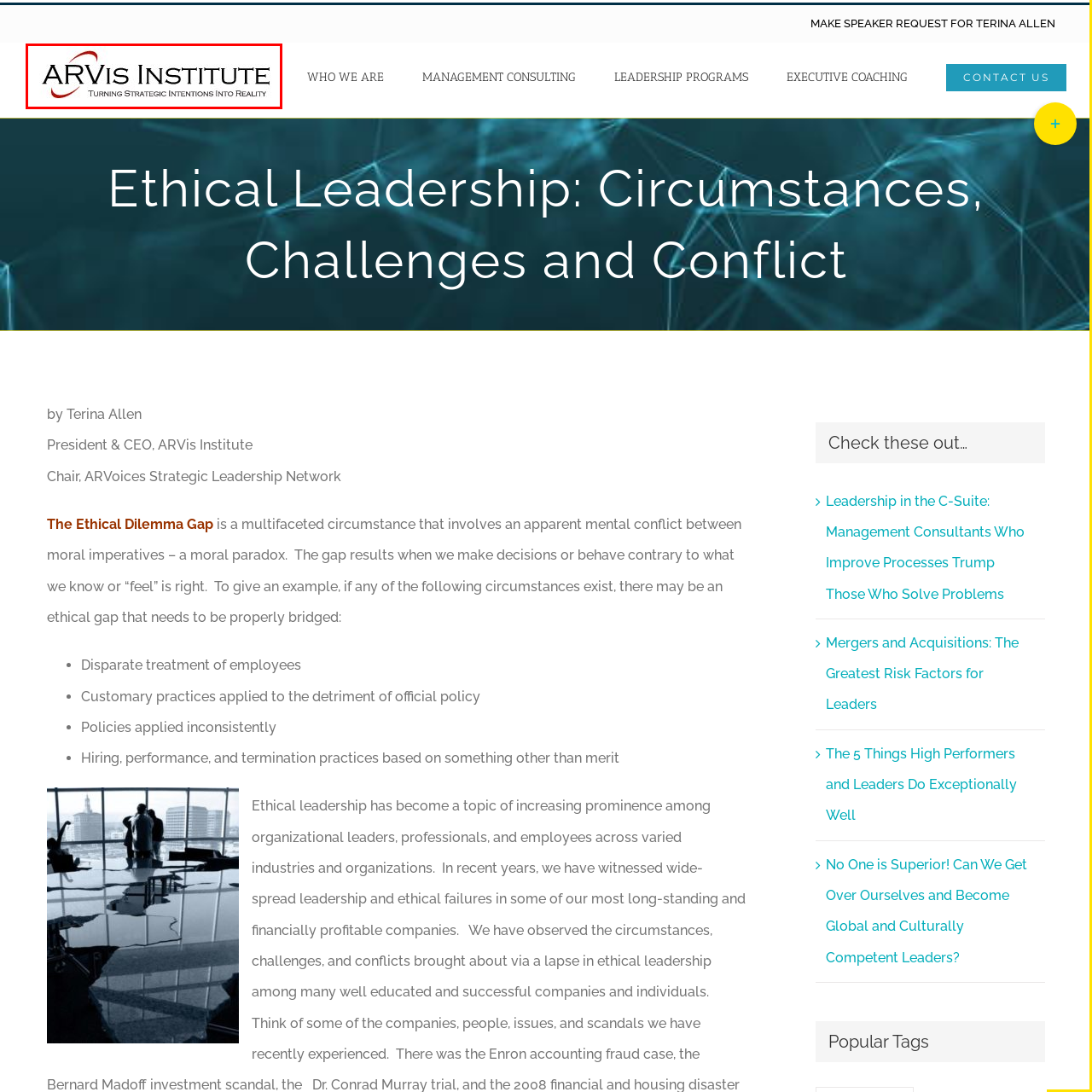Provide a detailed narrative of the image inside the red-bordered section.

The image features the logo of the ARVis Institute, a prominent organization dedicated to strategy, leadership, change, and performance. The logo prominently displays the name "ARVis Institute," accompanied by the tagline "Turning Strategic Intentions Into Reality." The design combines a modern aesthetic with clear typography, reflecting the institute's focus on transforming ambitious strategies into actionable outcomes. This emblem represents the values and mission of the institute, which is centered on fostering ethical leadership and effective management consulting practices.